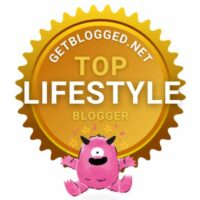What does the badge symbolize?
Answer the question with detailed information derived from the image.

The badge is described as symbolizing achievement in the blogging community, particularly among lifestyle bloggers, celebrating their creativity and influence in sharing lifestyle content.